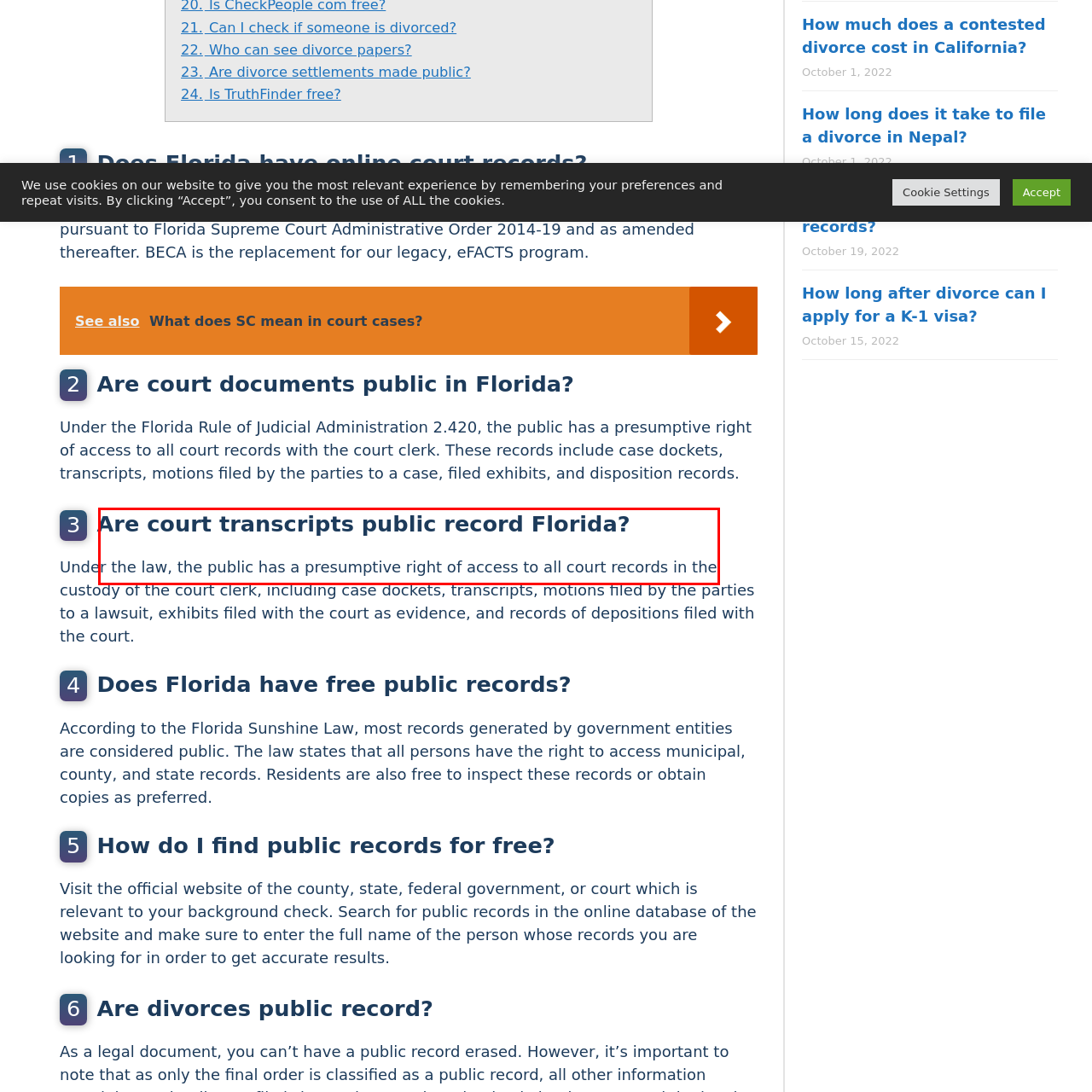Using the image highlighted in the red border, answer the following question concisely with a word or phrase:
What type of records are generally accessible to the public?

court records